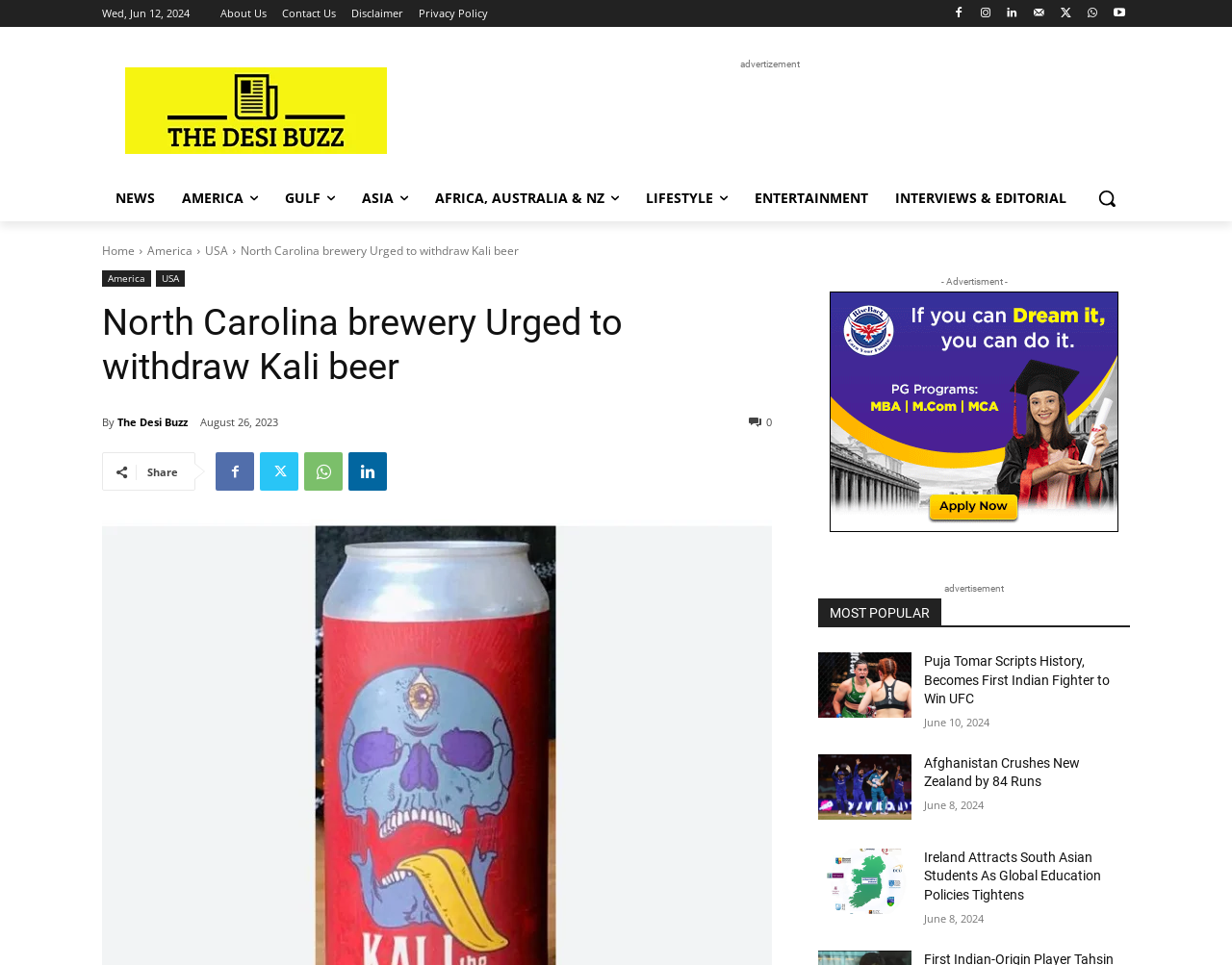Please determine the bounding box coordinates, formatted as (top-left x, top-left y, bottom-right x, bottom-right y), with all values as floating point numbers between 0 and 1. Identify the bounding box of the region described as: Home

[0.083, 0.251, 0.109, 0.268]